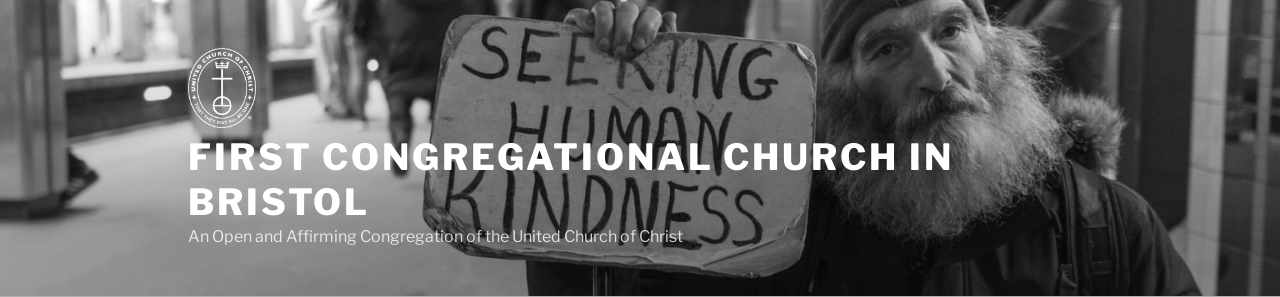Provide an in-depth description of all elements within the image.

The image features a poignant black-and-white photograph emphasizing the message of compassion and humanity. A bearded individual holds a sign that reads "SEEKING HUMAN KINDNESS," conveying a heartfelt appeal for kindness in the community. This striking visual is accompanied by the logo of the First Congregational Church in Bristol, which is described as an open and affirming congregation of the United Church of Christ. The church's mission is highlighted, reinforcing its commitment to social justice and helping those in need. The overall composition serves as a reminder of the importance of kindness and empathy in our daily lives.